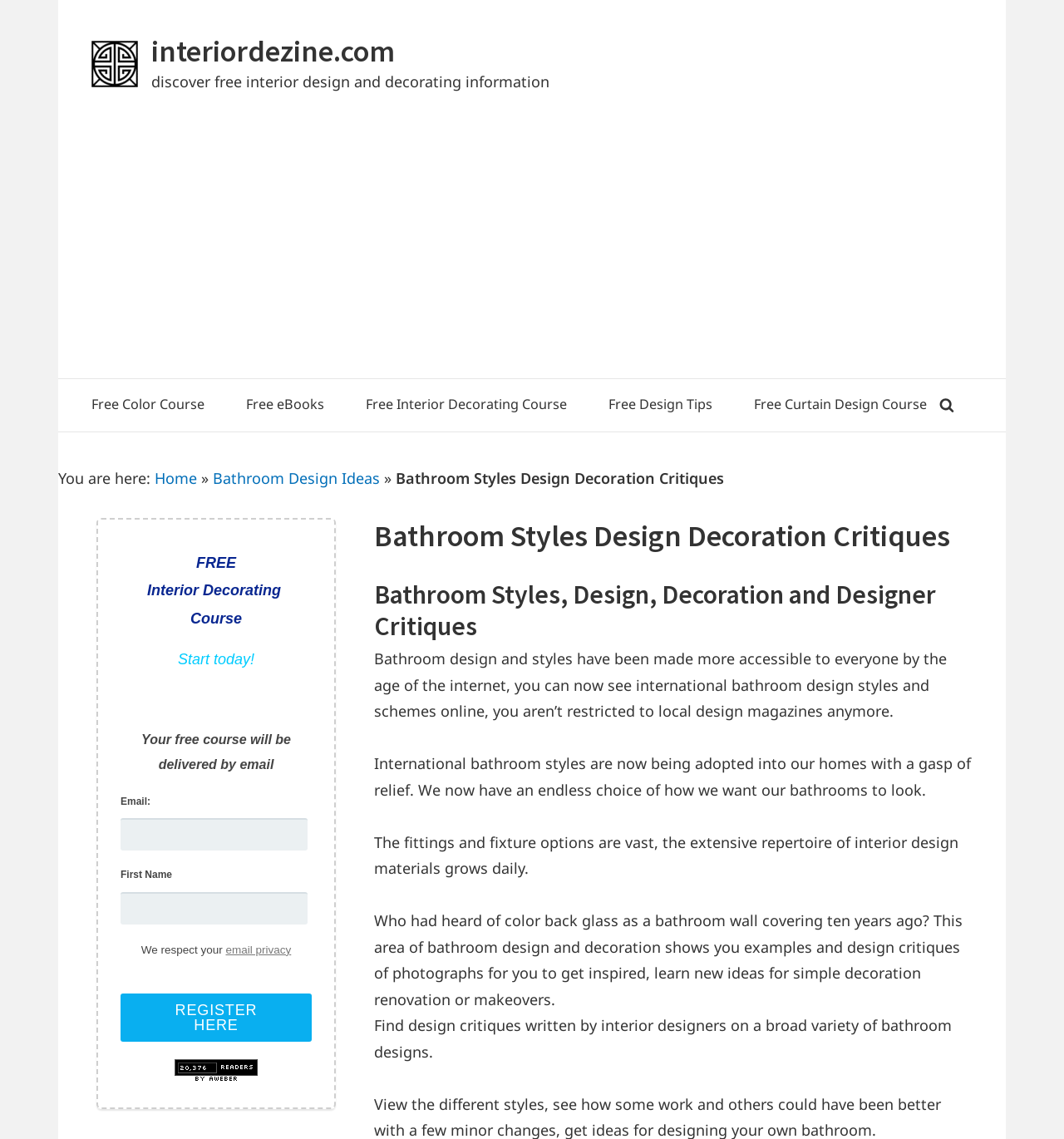Identify the text that serves as the heading for the webpage and generate it.

Bathroom Styles Design Decoration Critiques